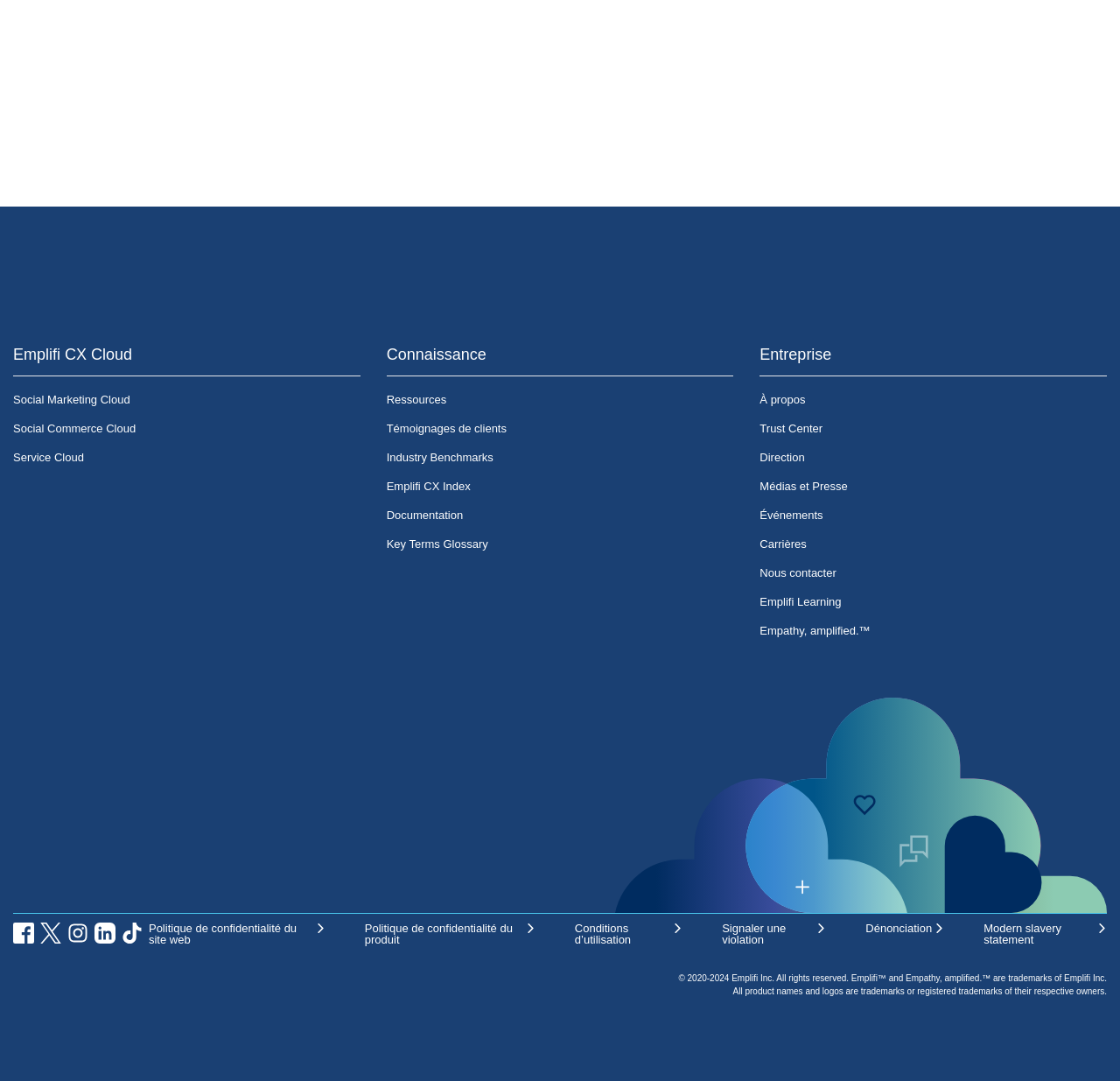What is the copyright year range?
Using the image as a reference, deliver a detailed and thorough answer to the question.

The copyright year range can be found at the bottom of the webpage, where it is written as '© 2020-2024 Emplifi Inc. All rights reserved'.